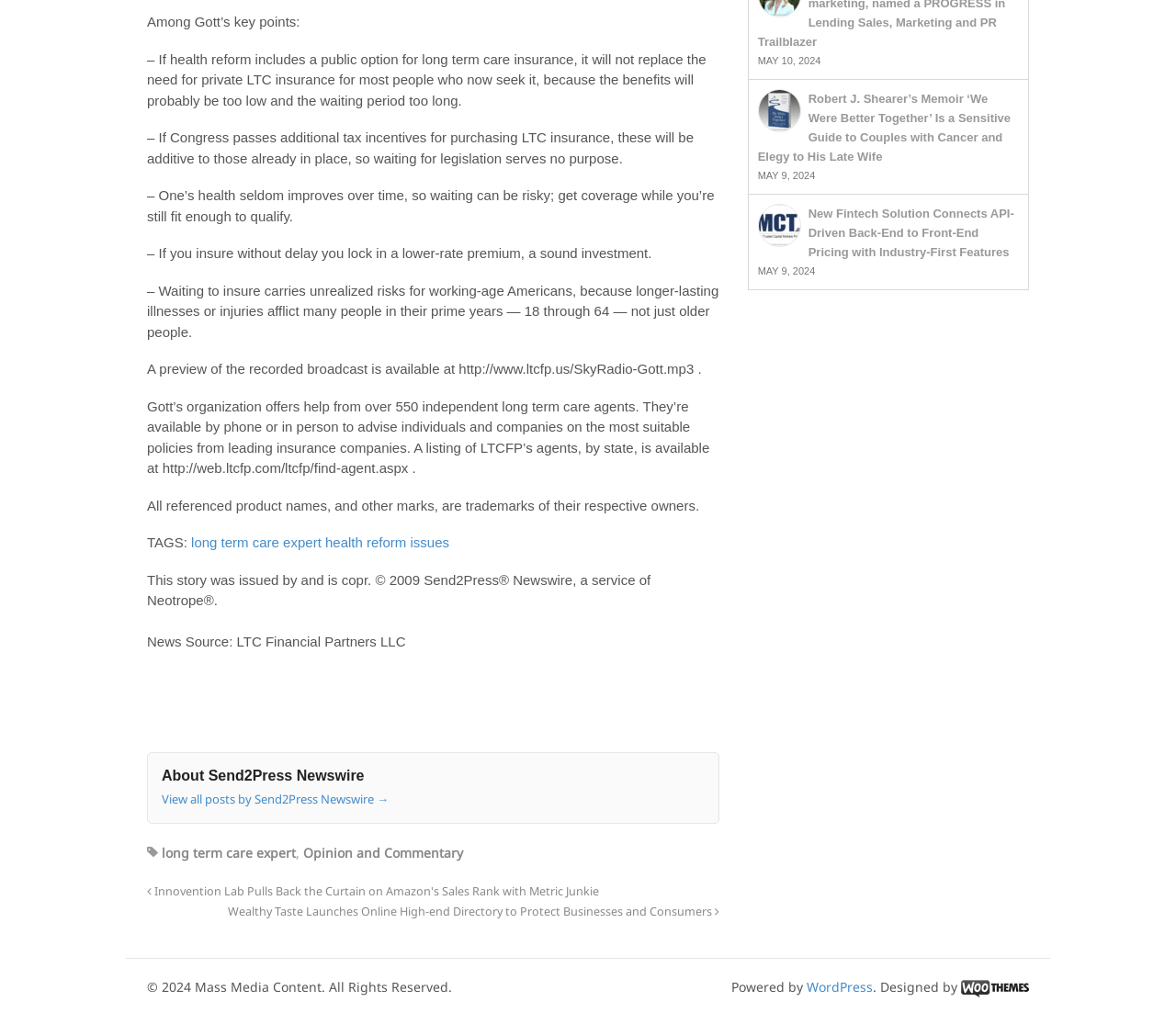Find the bounding box of the UI element described as follows: "long term care expert".

[0.138, 0.825, 0.252, 0.842]